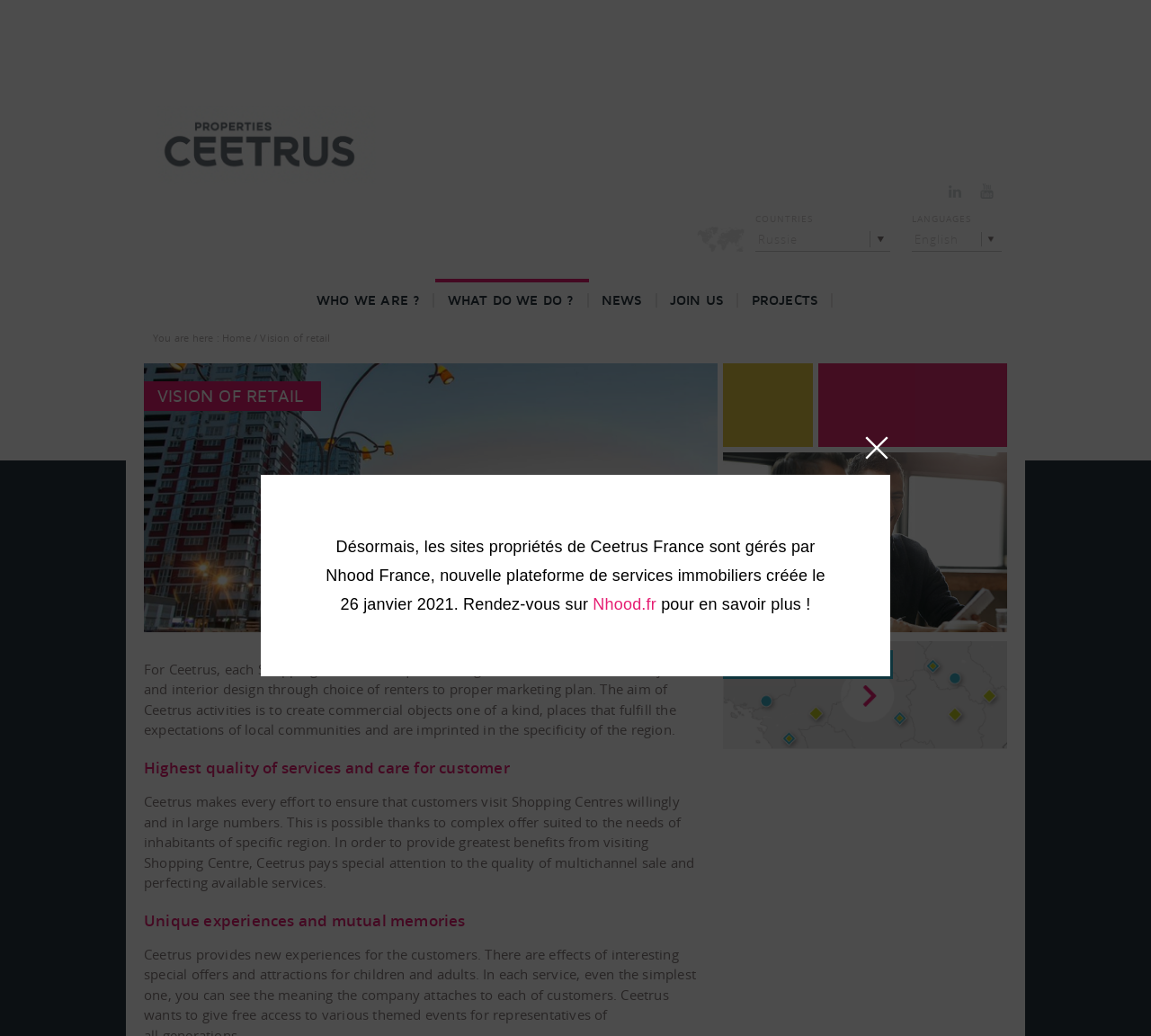What is the name of the new platform of services immobiliers?
Give a detailed response to the question by analyzing the screenshot.

According to the webpage, the sites propriétés de Ceetrus France are now managed by Nhood France, a new platform of services immobiliers created on January 26, 2021.